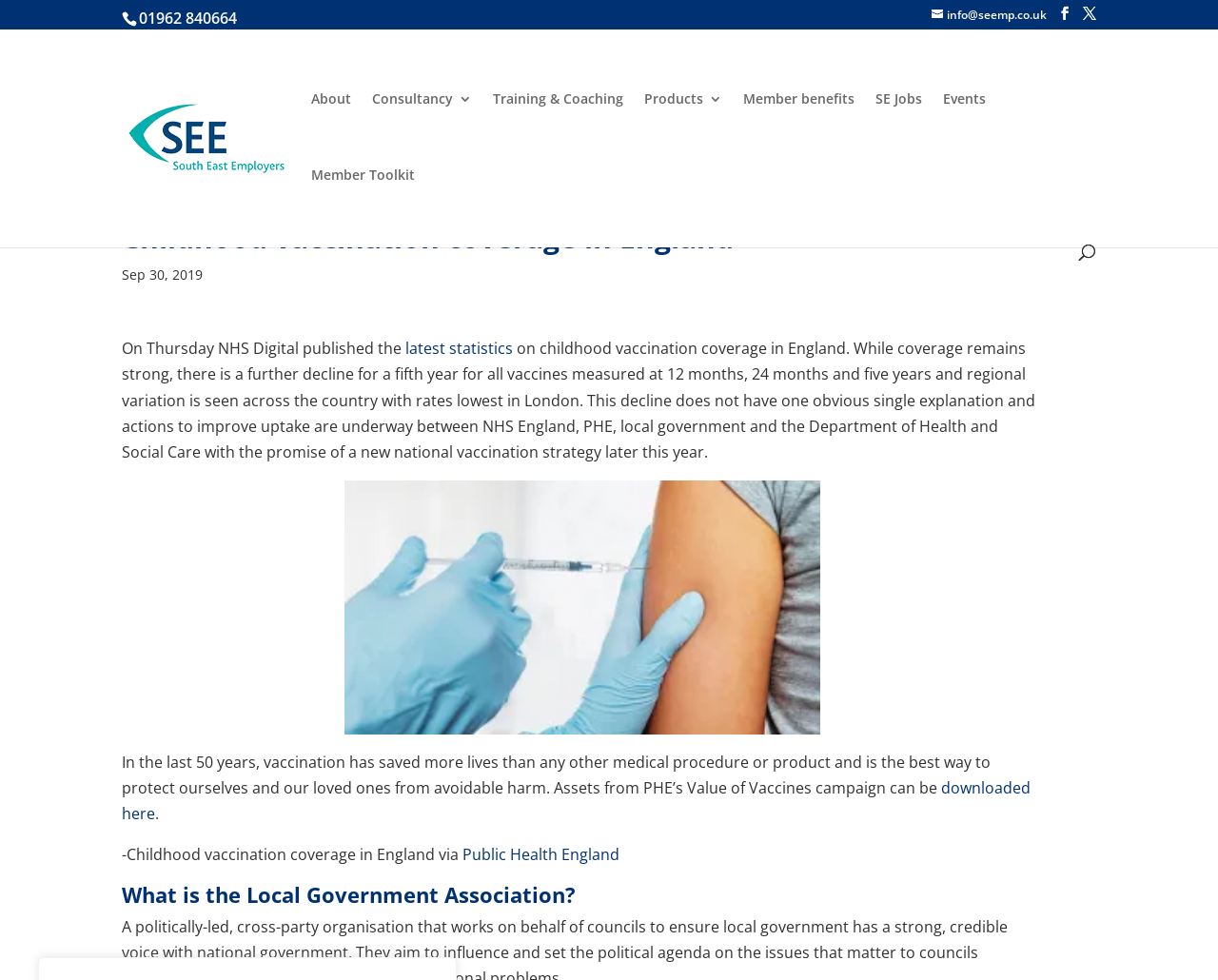Locate the bounding box coordinates of the area to click to fulfill this instruction: "Download assets from PHE’s Value of Vaccines campaign". The bounding box should be presented as four float numbers between 0 and 1, in the order [left, top, right, bottom].

[0.1, 0.793, 0.846, 0.841]